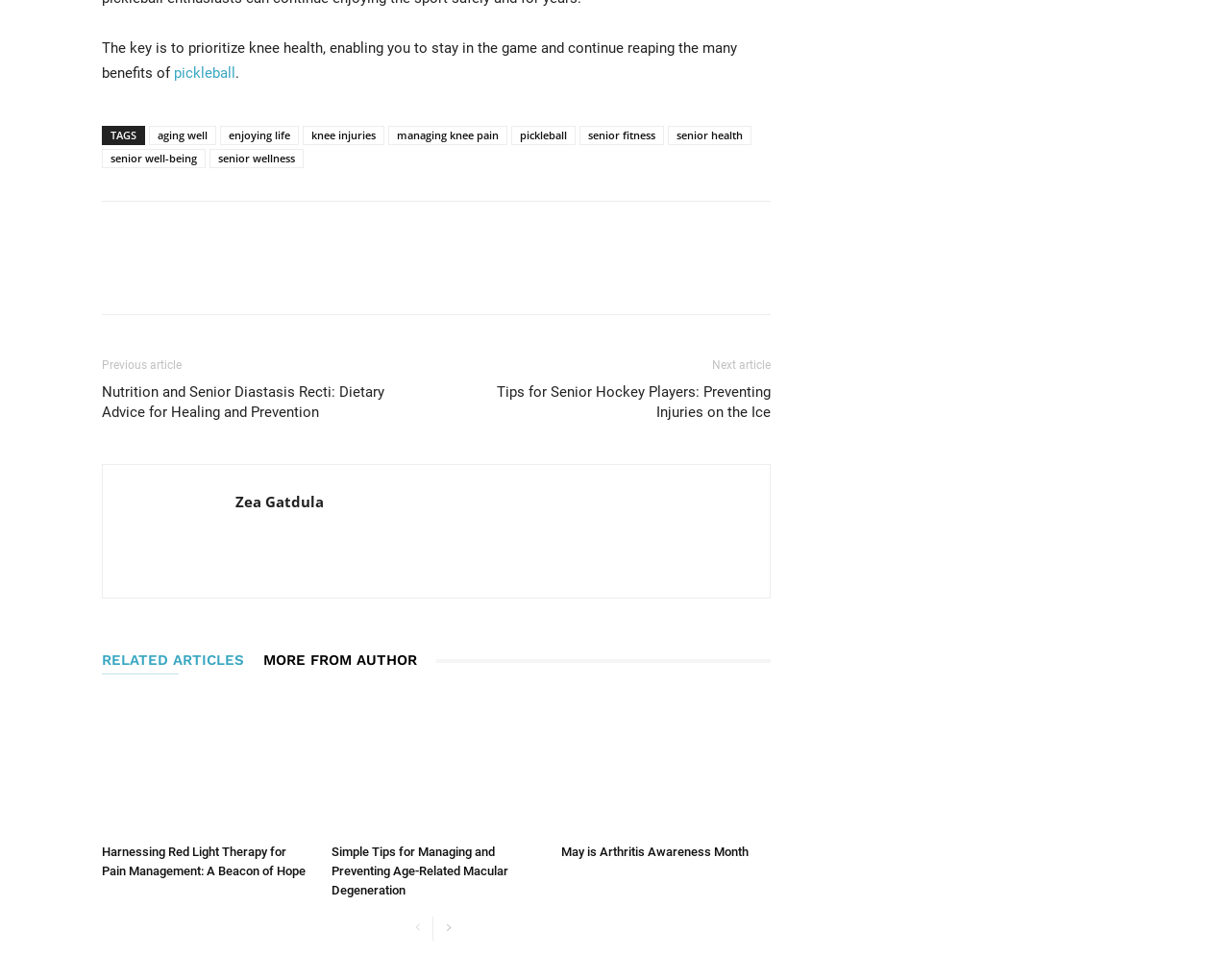Determine the bounding box coordinates of the region that needs to be clicked to achieve the task: "Click on the Search link".

None